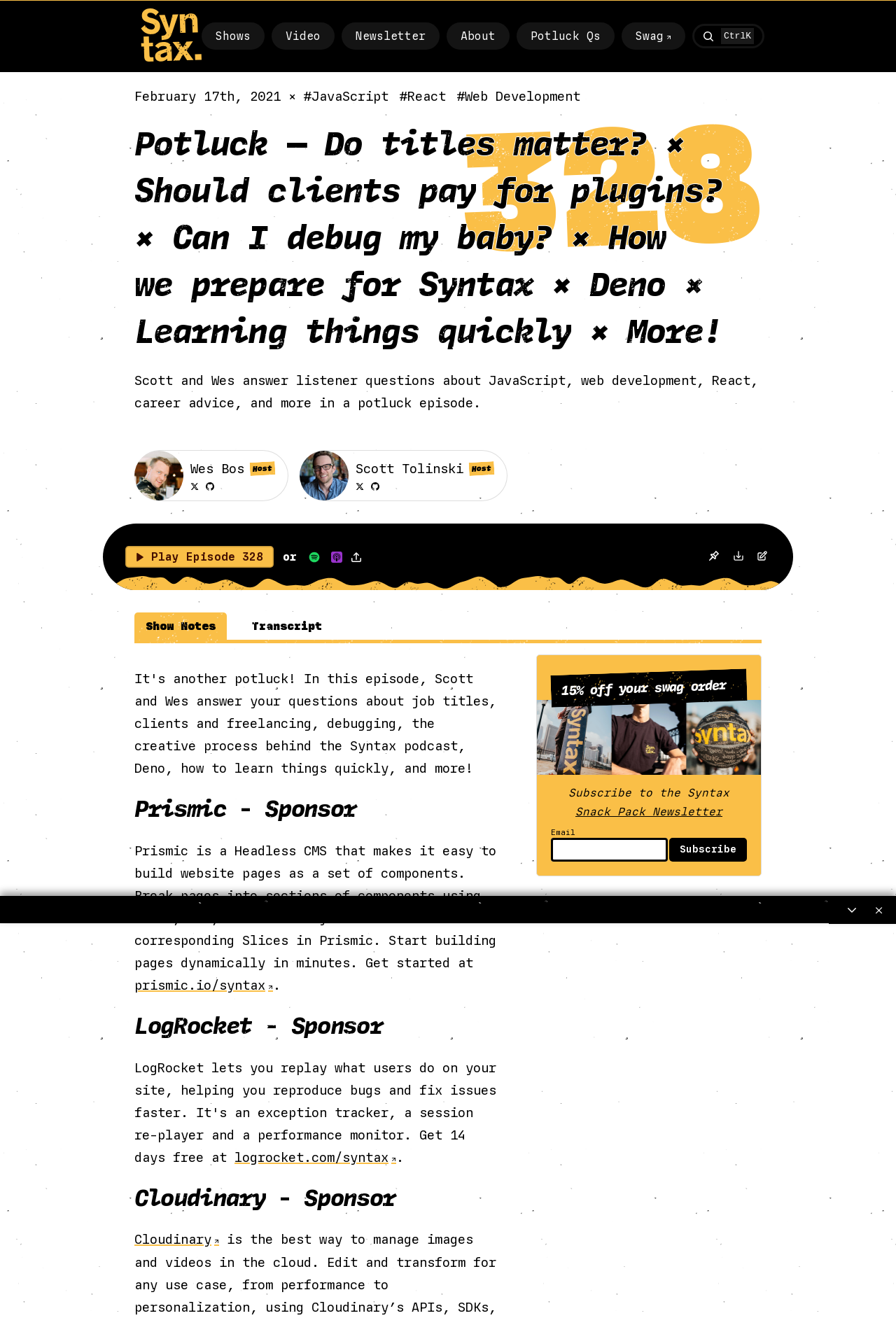What is the date of the podcast episode?
Please look at the screenshot and answer using one word or phrase.

February 17th, 2021